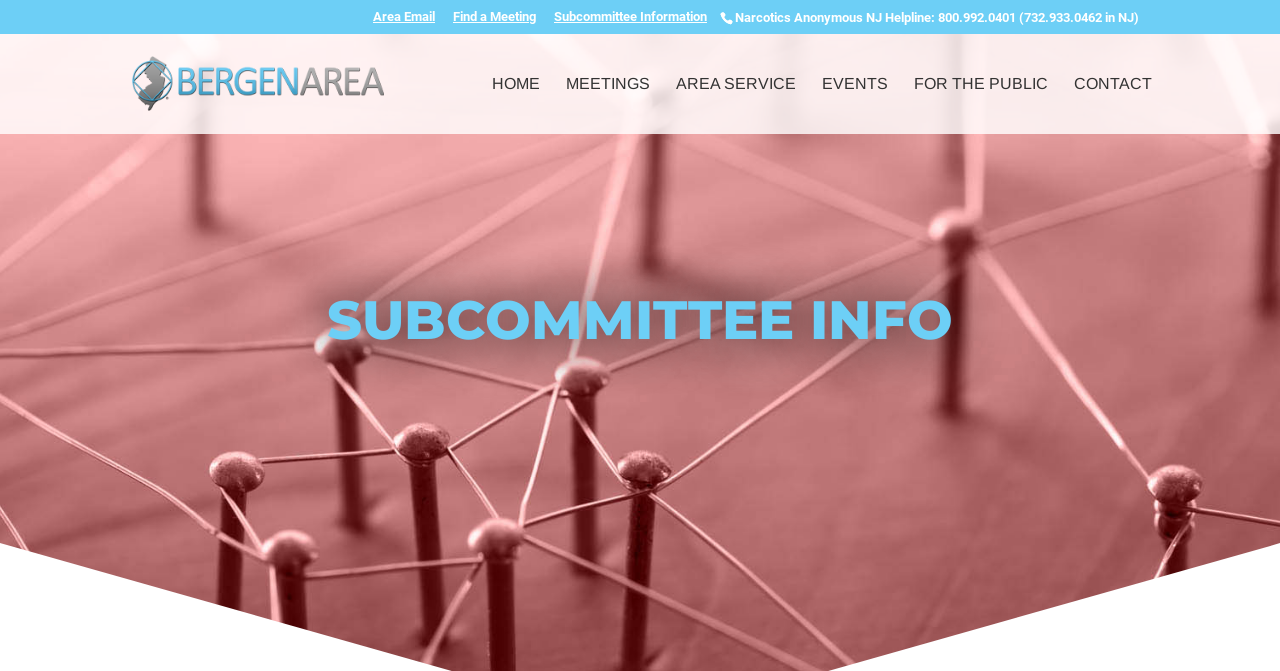Please identify the bounding box coordinates of the area I need to click to accomplish the following instruction: "Call the NJ helpline".

[0.552, 0.015, 0.9, 0.037]